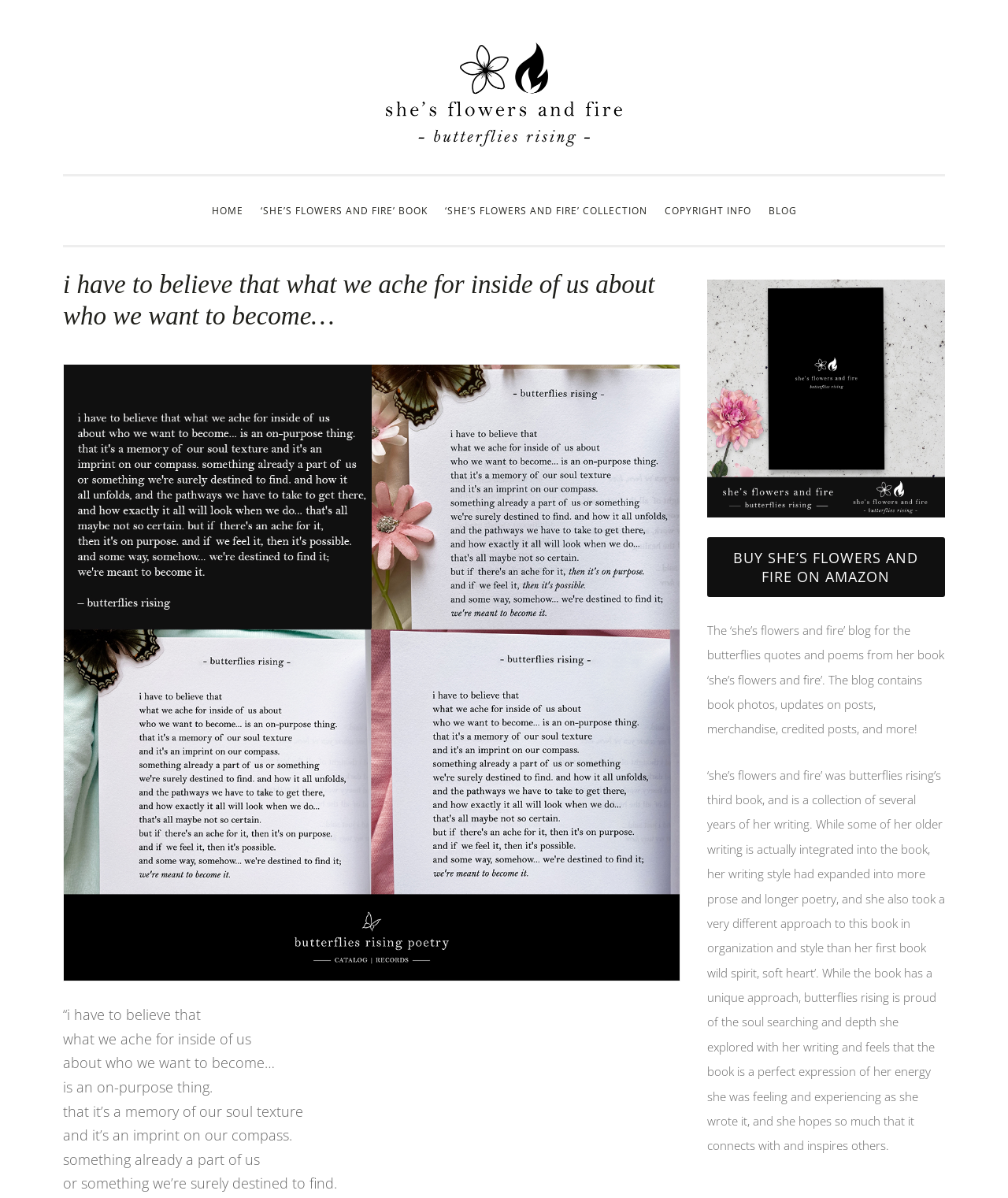Please answer the following question as detailed as possible based on the image: 
What is the theme of the blog?

I found the answer by reading the static text on the webpage. There's a paragraph that describes the blog as 'The ‘she’s flowers and fire’ blog for the butterflies quotes and poems from her book ‘she’s flowers and fire’.' This suggests that the theme of the blog is related to butterflies quotes and poems.